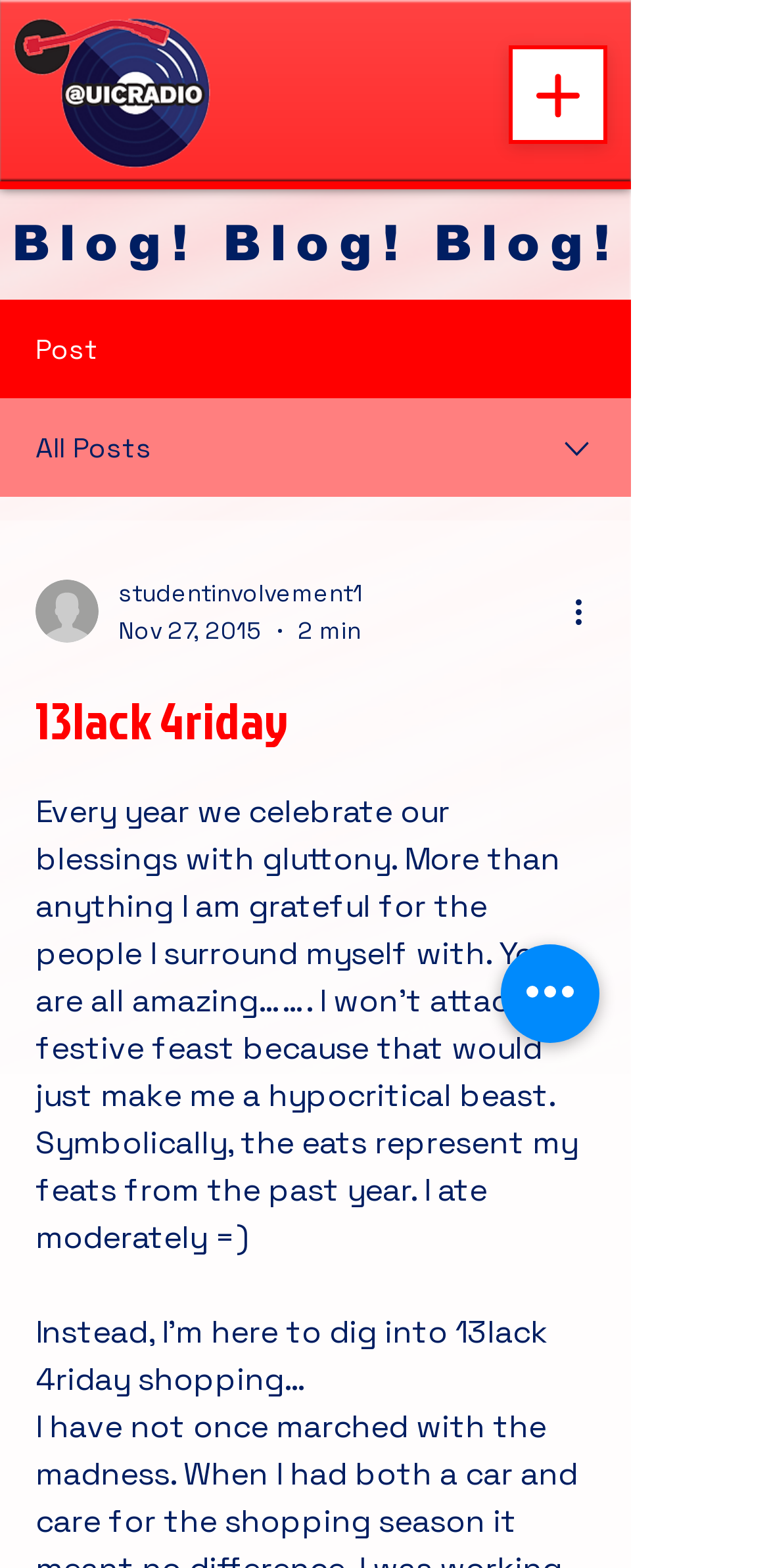Provide a brief response to the question using a single word or phrase: 
What is the topic of the latest article?

13lack 4riday shopping